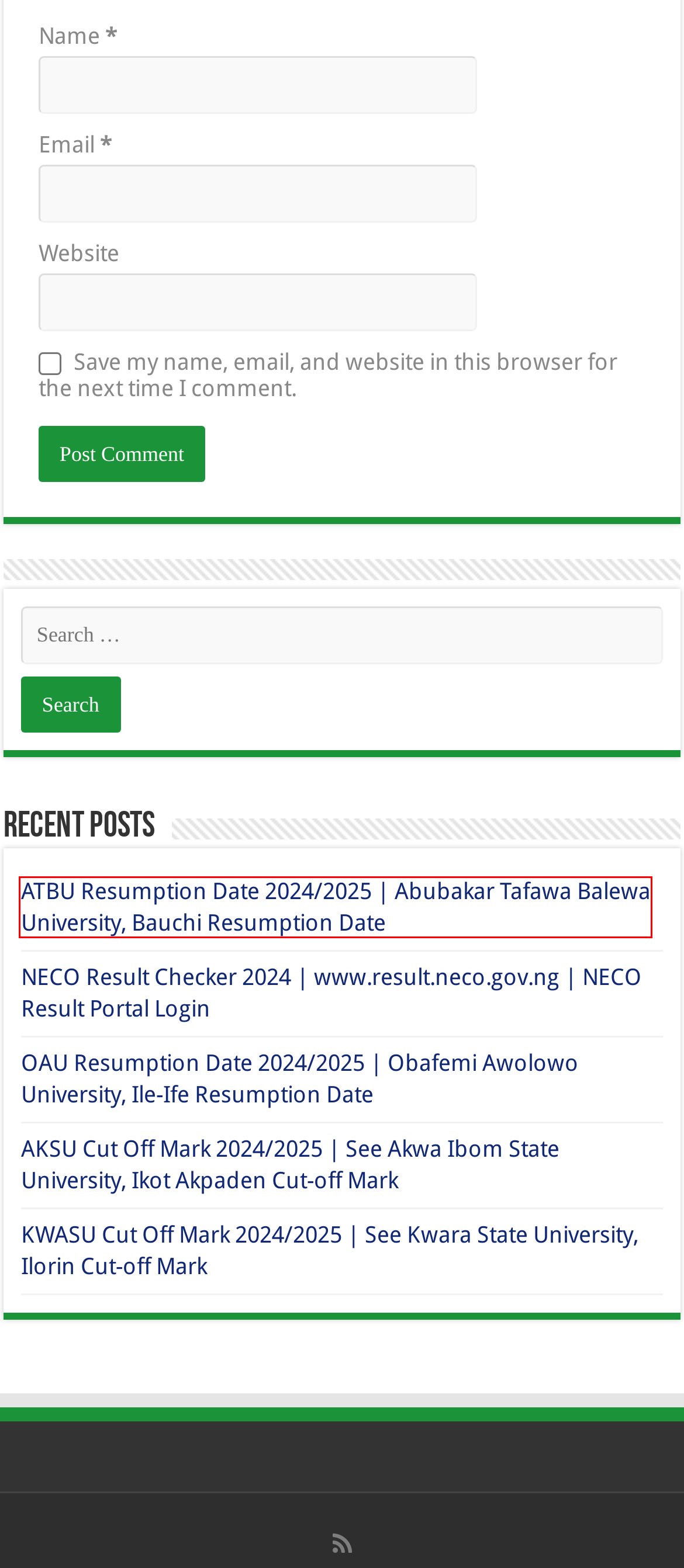You have a screenshot of a webpage with a red bounding box around an element. Choose the best matching webpage description that would appear after clicking the highlighted element. Here are the candidates:
A. Editor, Author at NJPS.COM.NG
B. NECO Result Checker 2024 | www.result.neco.gov.ng | NECO Result Portal Login
C. ATBU Resumption Date 2024/2025 | Abubakar Tafawa Balewa University, Bauchi Resumption Date
D. FUTO Post UTME Screening Form 2024/2025 | Federal University of Technology, Owerri UTME
E. OAU Resumption Date 2024/2025 | Obafemi Awolowo University, Ile-Ife Resumption Date
F. Education Archives - NJPS.COM.NG
G. KWASU Cut Off Mark 2024/2025 | See Kwara State University, Ilorin Cut-off Mark
H. AKSU Cut Off Mark 2024/2025 | See Akwa Ibom State University, Ikot Akpaden Cut-off Mark

C